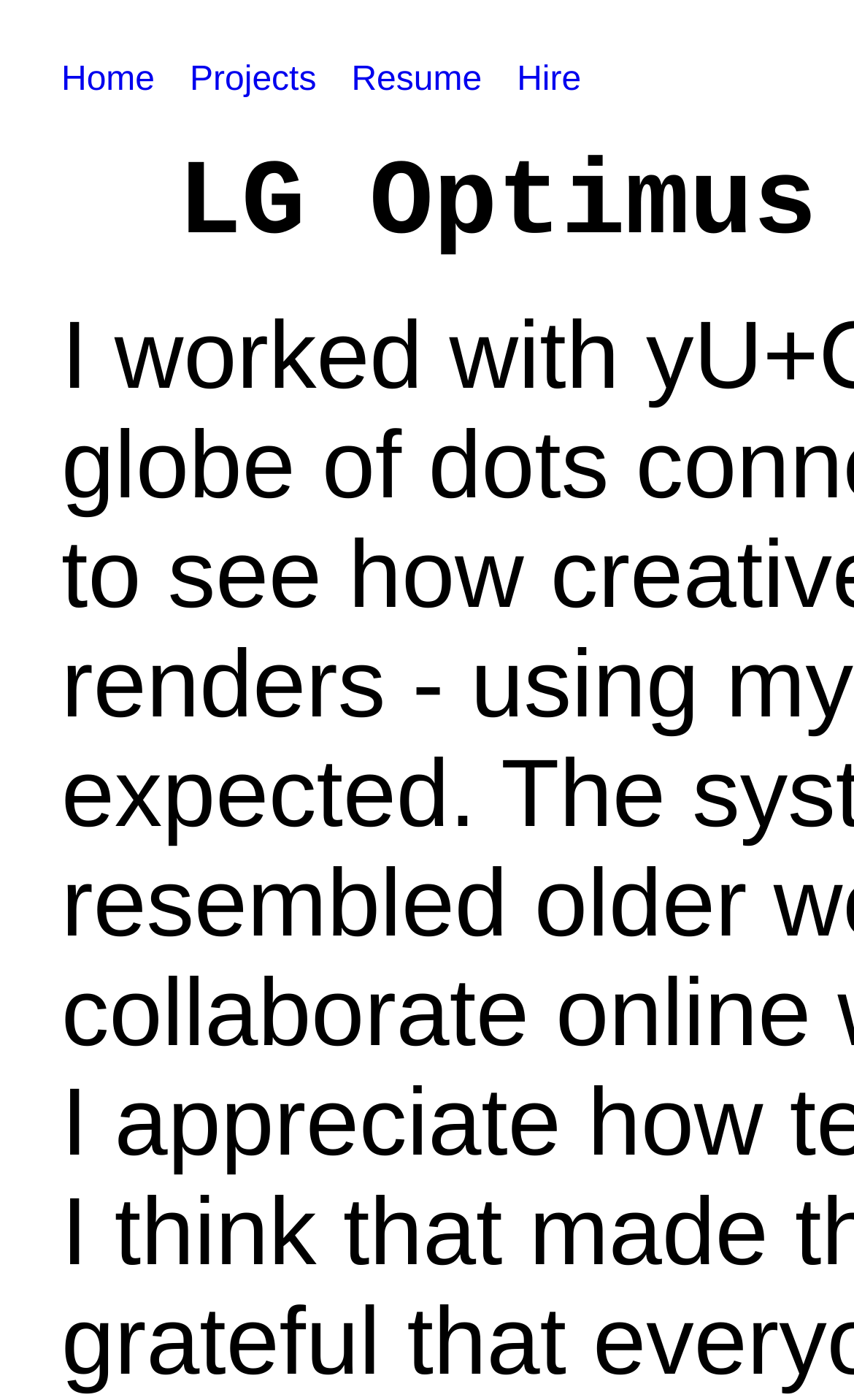Show the bounding box coordinates for the HTML element described as: "Projects".

[0.222, 0.044, 0.37, 0.07]